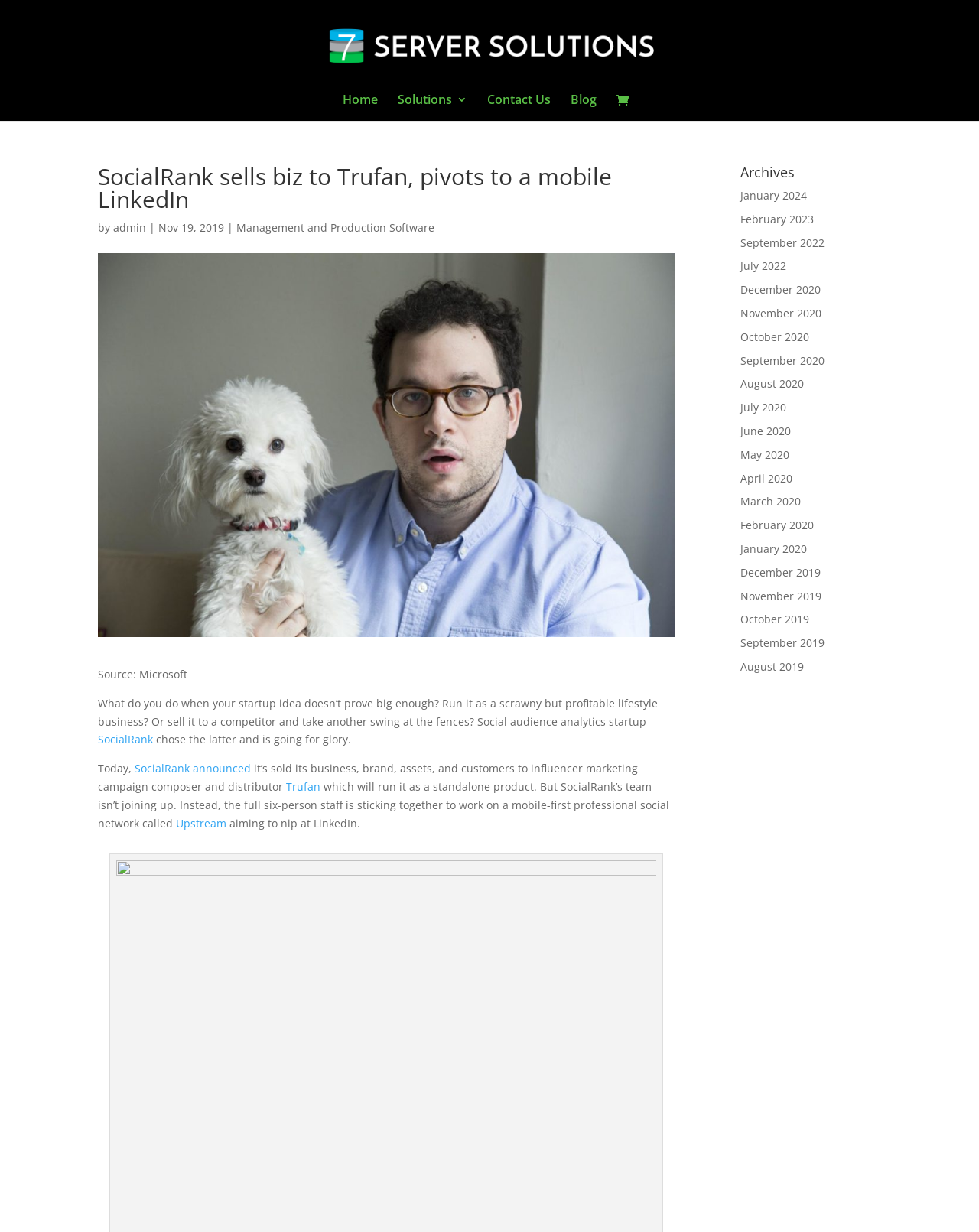Can you identify the bounding box coordinates of the clickable region needed to carry out this instruction: 'Visit the '7 Server Solutions' website'? The coordinates should be four float numbers within the range of 0 to 1, stated as [left, top, right, bottom].

[0.26, 0.03, 0.743, 0.042]